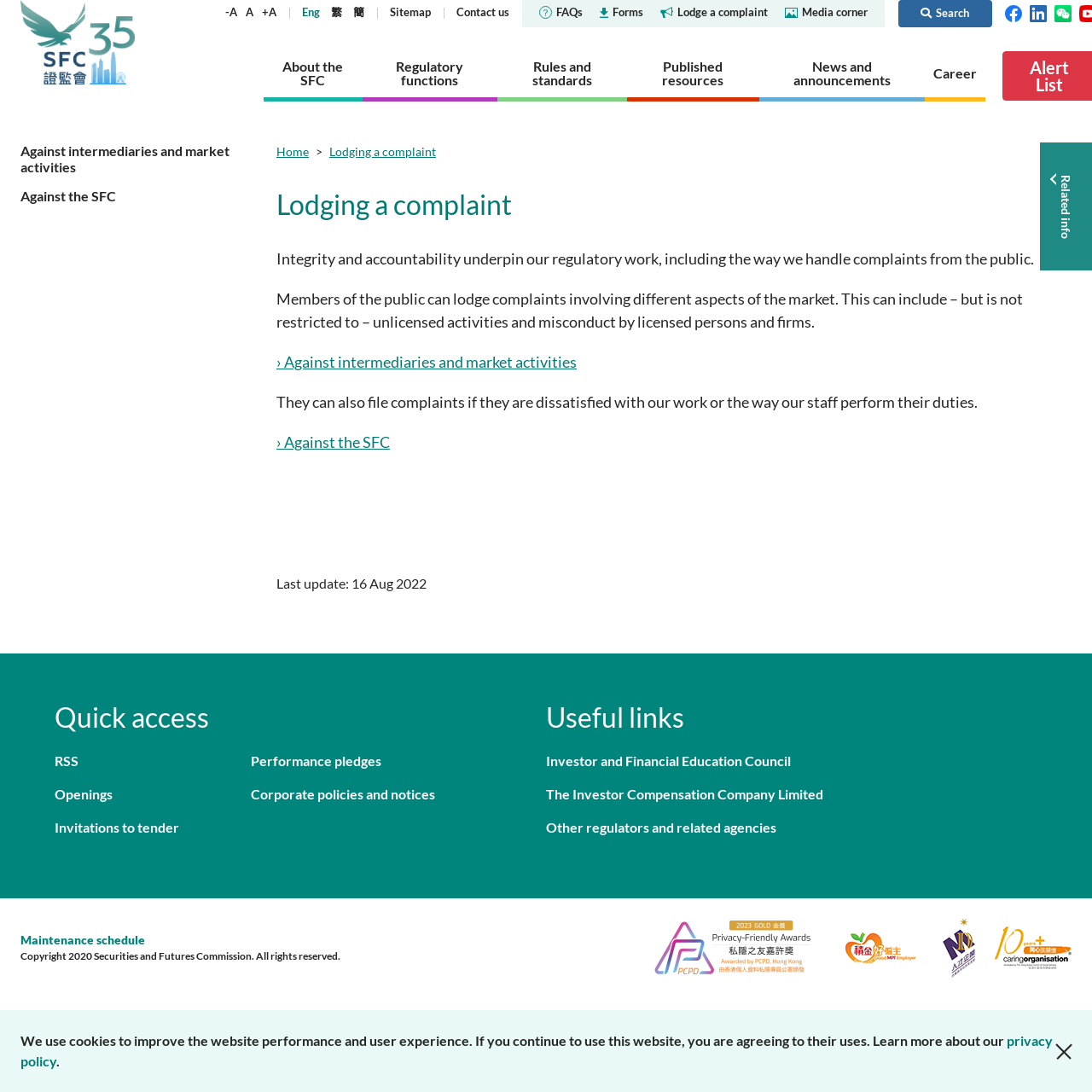Please specify the bounding box coordinates of the clickable region to carry out the following instruction: "View FAQs". The coordinates should be four float numbers between 0 and 1, in the format [left, top, right, bottom].

[0.493, 0.005, 0.533, 0.017]